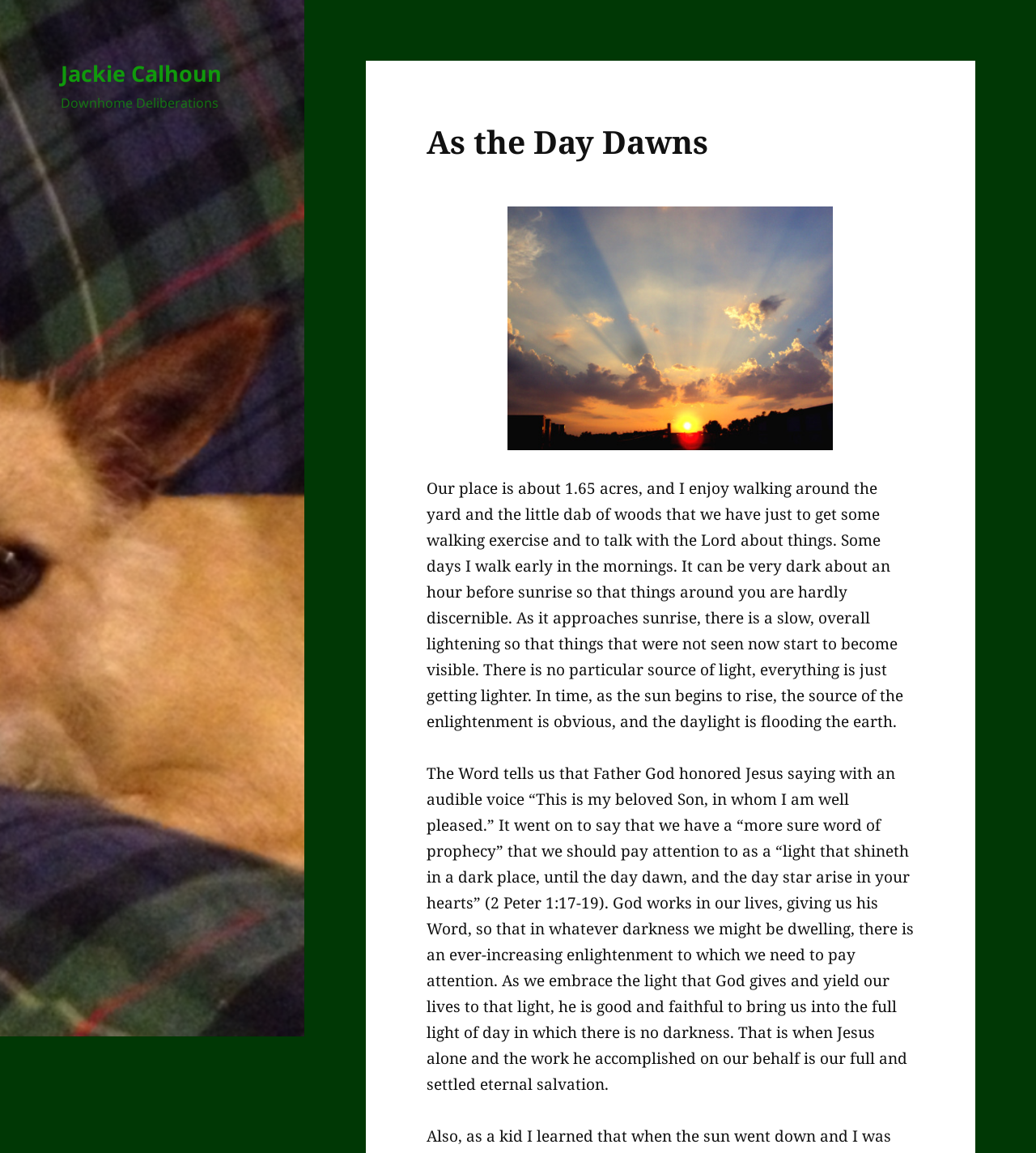What is the author's name?
Using the image as a reference, give a one-word or short phrase answer.

Jackie Calhoun